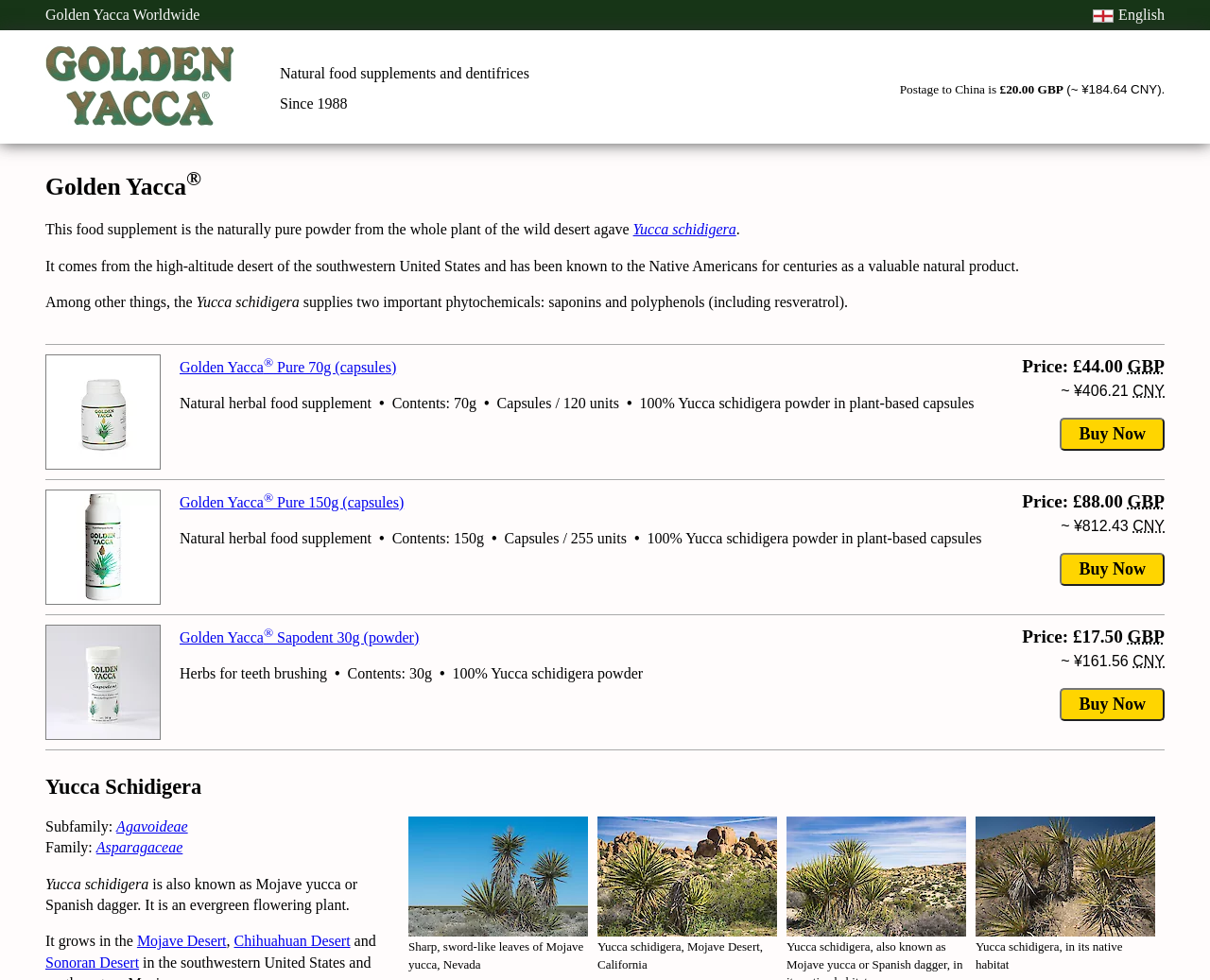Answer the question below in one word or phrase:
How many units are in Golden Yacca Pure 150g?

255 units